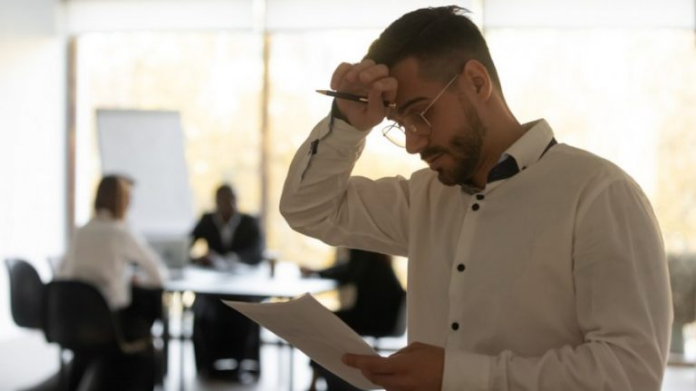Detail everything you observe in the image.

In a moment of palpable anxiety, a man in a white shirt clutches a sheet of paper while holding a pen above his forehead, visibly stressed as he prepares for a presentation. He stands in the foreground of a conference room, where individuals seated around a table can be seen engaged in discussion, hinting at the high-stakes nature of the meeting. The soft lighting and blurred background emphasize the man's concentration and nervousness, capturing the essence of challenges many face during corporate presentations. This image vividly reflects the theme of anxiety in professional settings, underscoring the importance of effective communication skills in business environments.